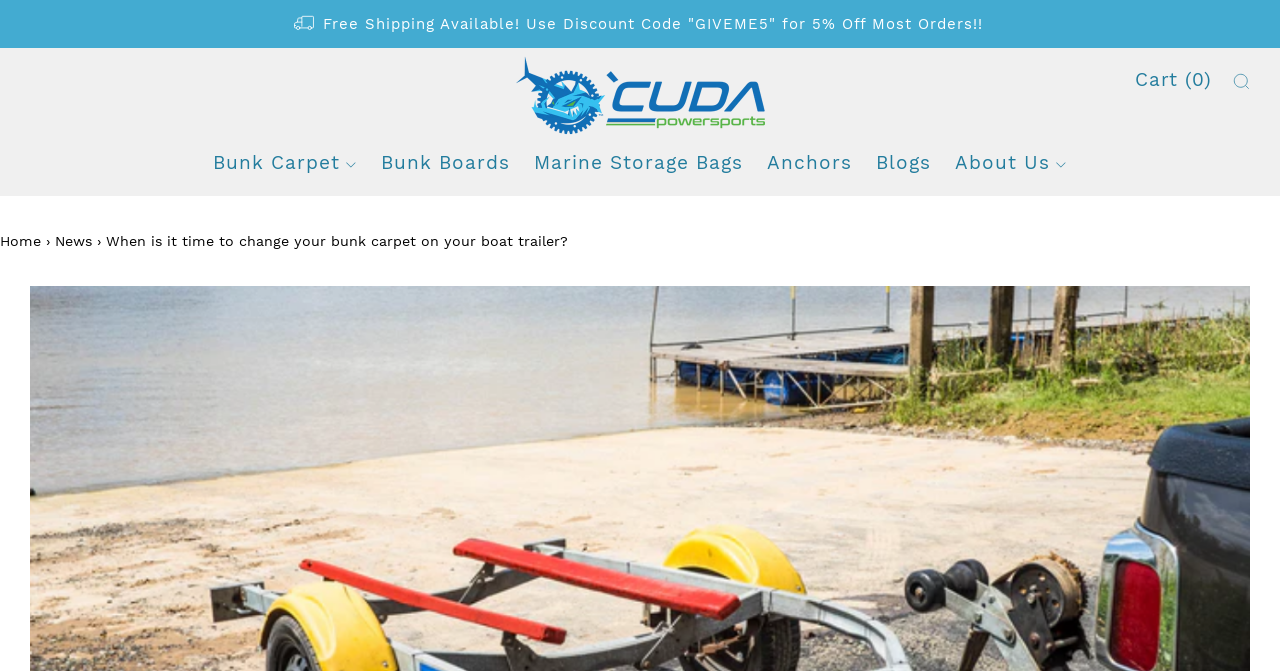What is the topic of the current webpage?
Please give a detailed and elaborate answer to the question.

The topic of the current webpage can be inferred from the static text element 'When is it time to change your bunk carpet on your boat trailer?' which is located in the breadcrumbs navigation element.